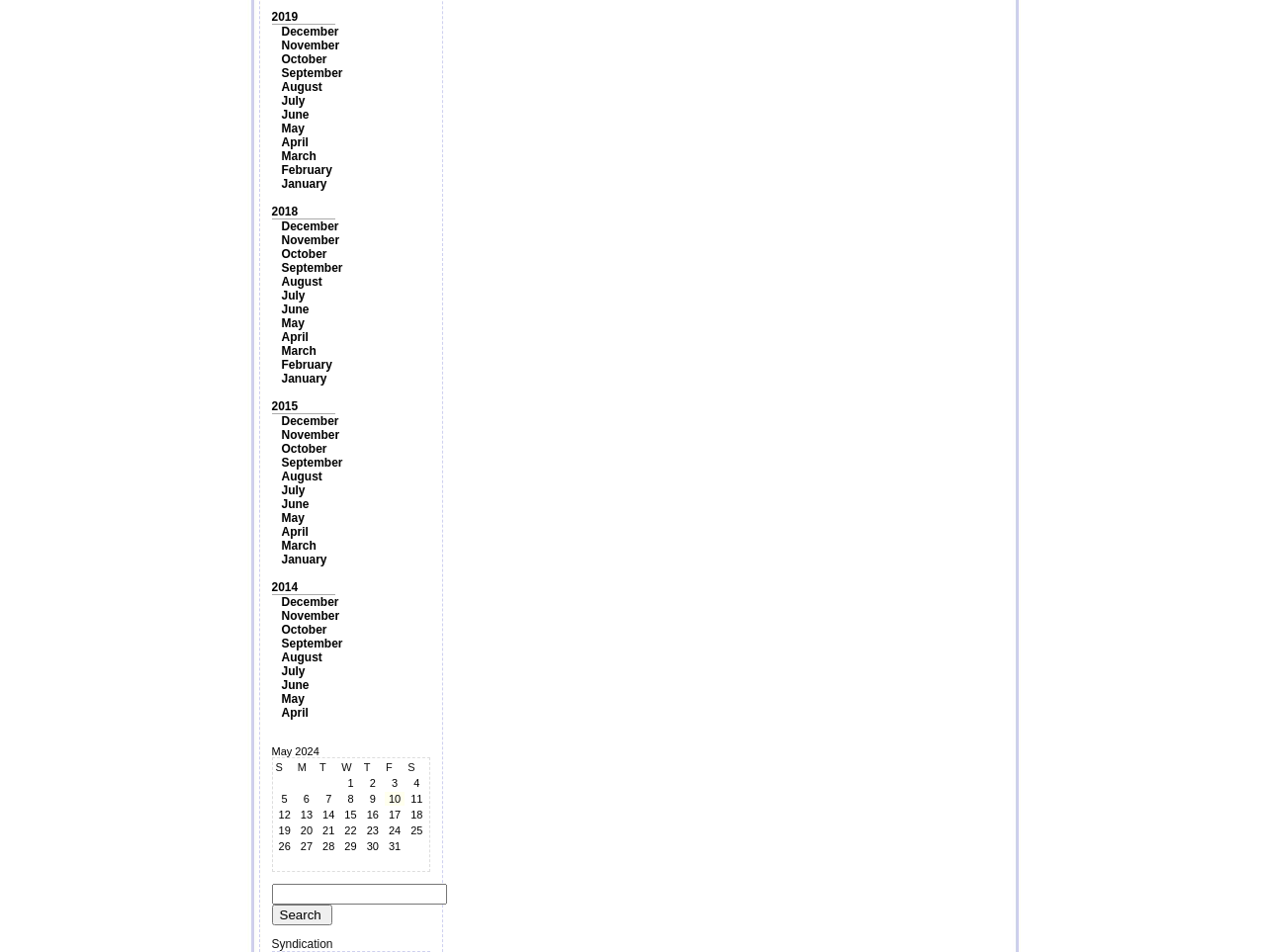Give the bounding box coordinates for this UI element: "name="Submit" value="Search"". The coordinates should be four float numbers between 0 and 1, arranged as [left, top, right, bottom].

[0.214, 0.95, 0.263, 0.972]